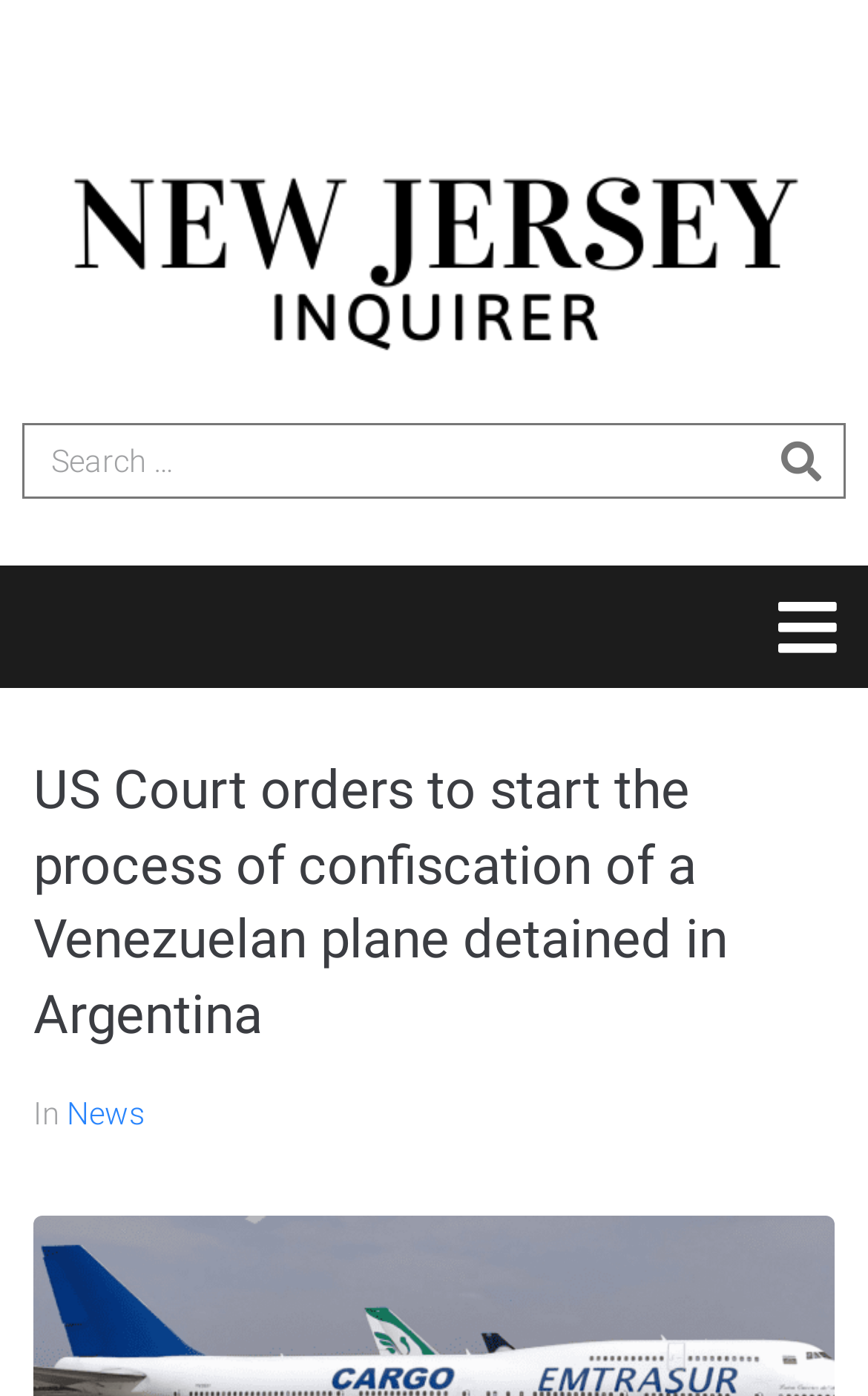Based on the provided description, "News", find the bounding box of the corresponding UI element in the screenshot.

[0.077, 0.784, 0.167, 0.809]